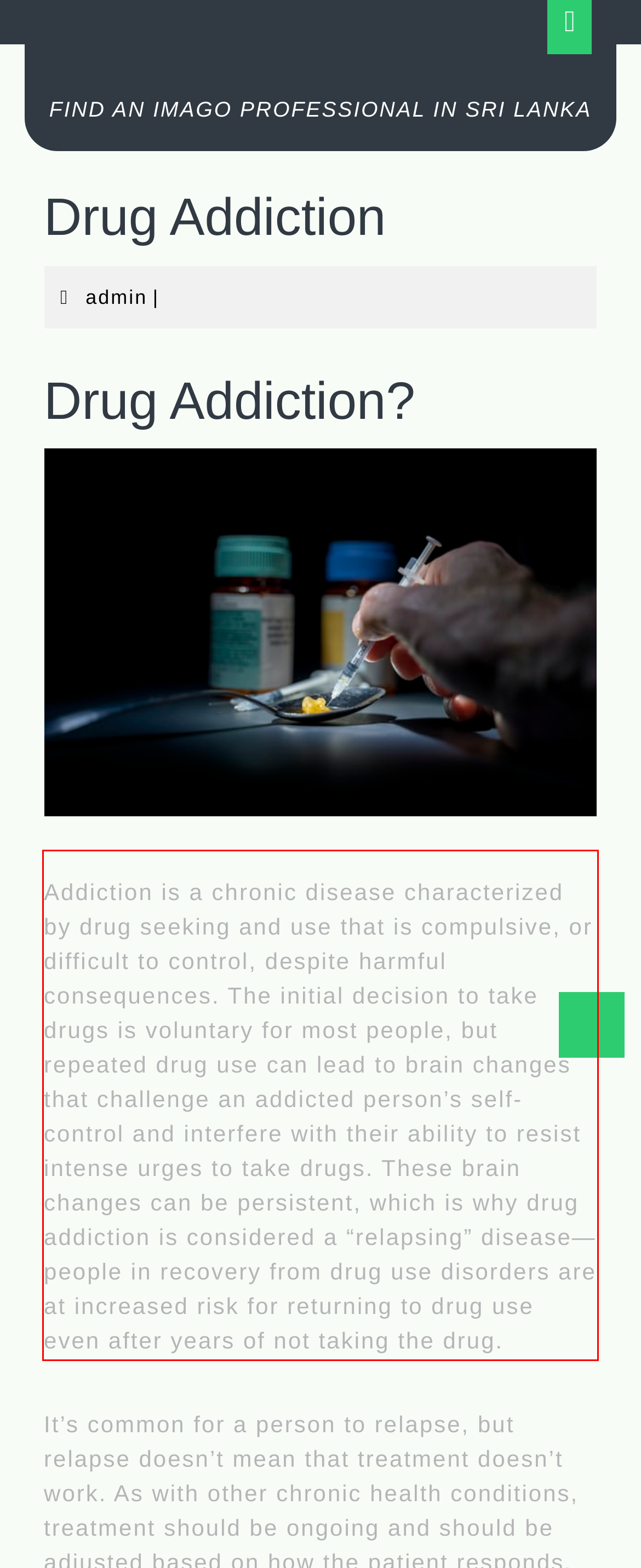You are provided with a screenshot of a webpage that includes a UI element enclosed in a red rectangle. Extract the text content inside this red rectangle.

Addiction is a chronic disease characterized by drug seeking and use that is compulsive, or difficult to control, despite harmful consequences. The initial decision to take drugs is voluntary for most people, but repeated drug use can lead to brain changes that challenge an addicted person’s self-control and interfere with their ability to resist intense urges to take drugs. These brain changes can be persistent, which is why drug addiction is considered a “relapsing” disease—people in recovery from drug use disorders are at increased risk for returning to drug use even after years of not taking the drug.